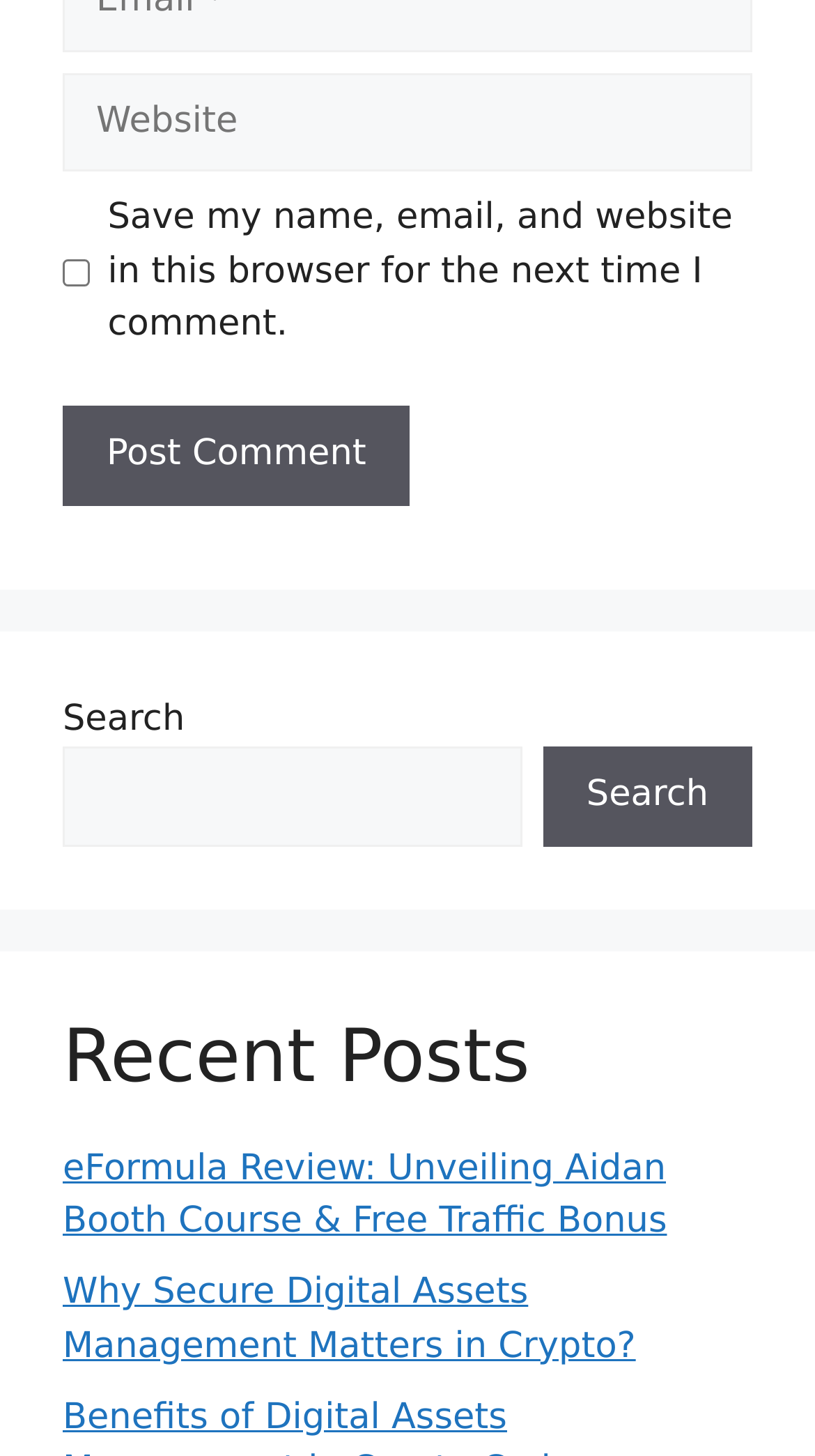Identify the bounding box for the given UI element using the description provided. Coordinates should be in the format (top-left x, top-left y, bottom-right x, bottom-right y) and must be between 0 and 1. Here is the description: parent_node: Comment name="url" placeholder="Website"

[0.077, 0.05, 0.923, 0.118]